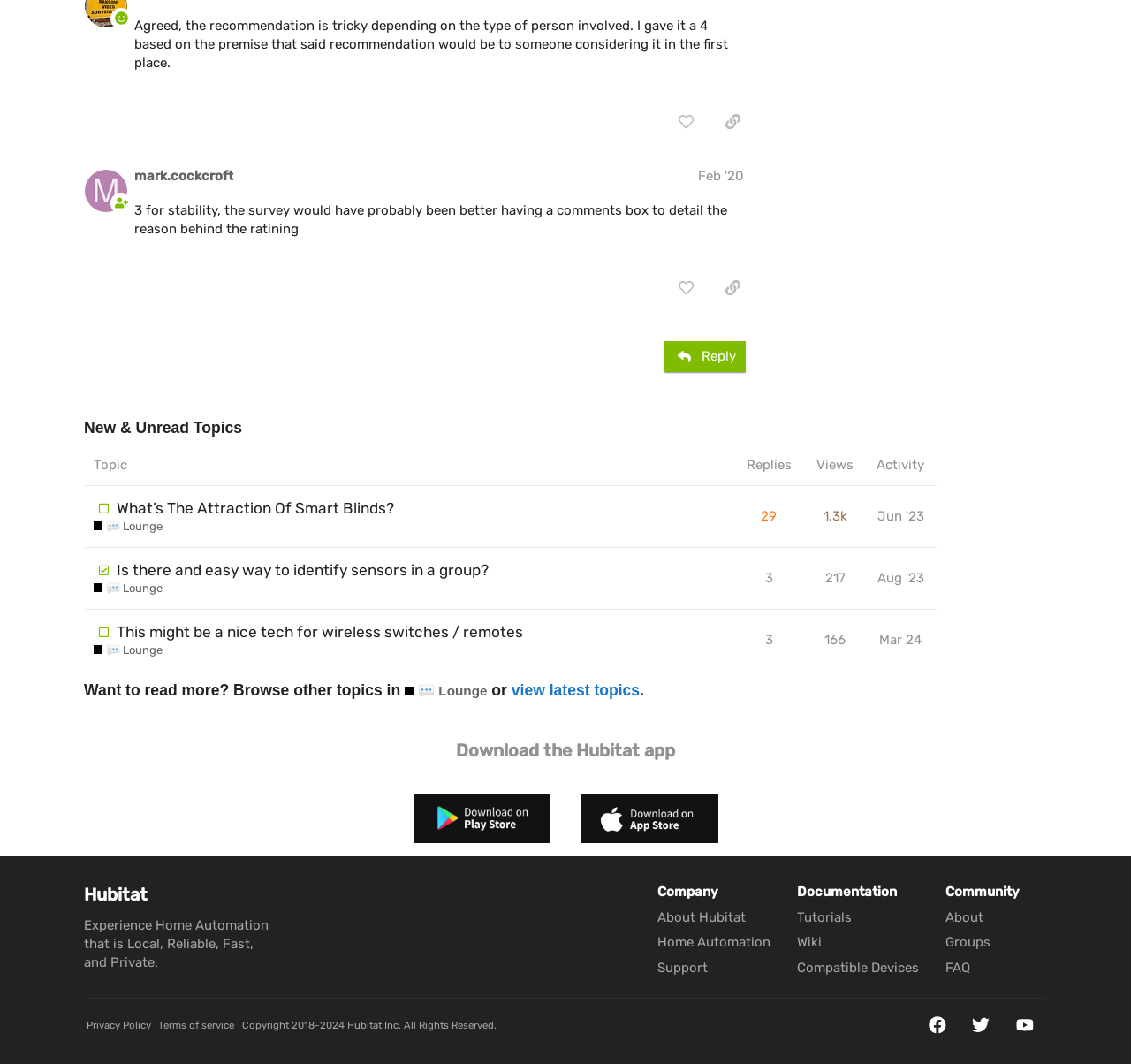What is the name of the user who posted on Feb '20?
From the image, respond with a single word or phrase.

mark.cockcroft